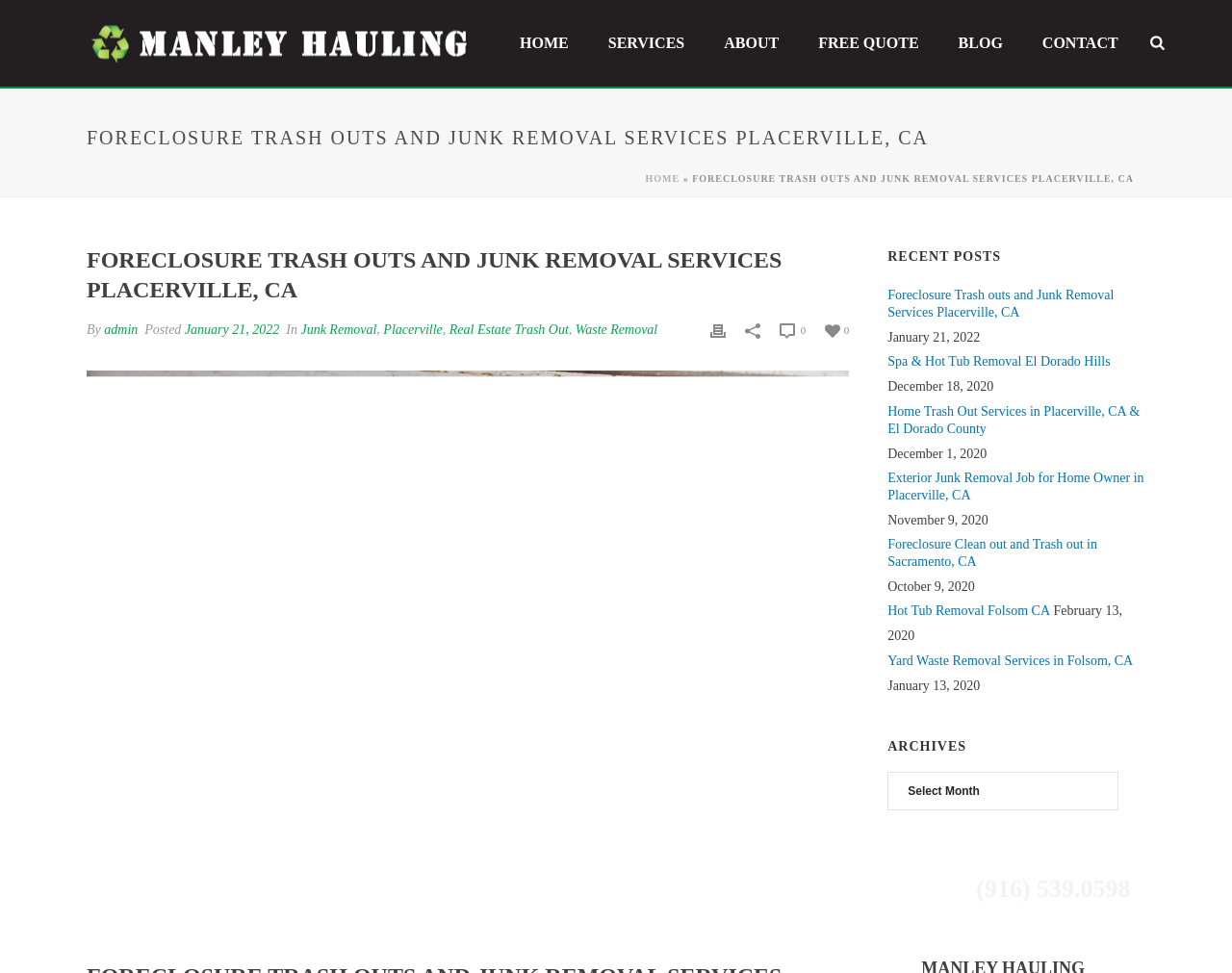What is the phone number of the company?
Respond with a short answer, either a single word or a phrase, based on the image.

(916) 539.0598